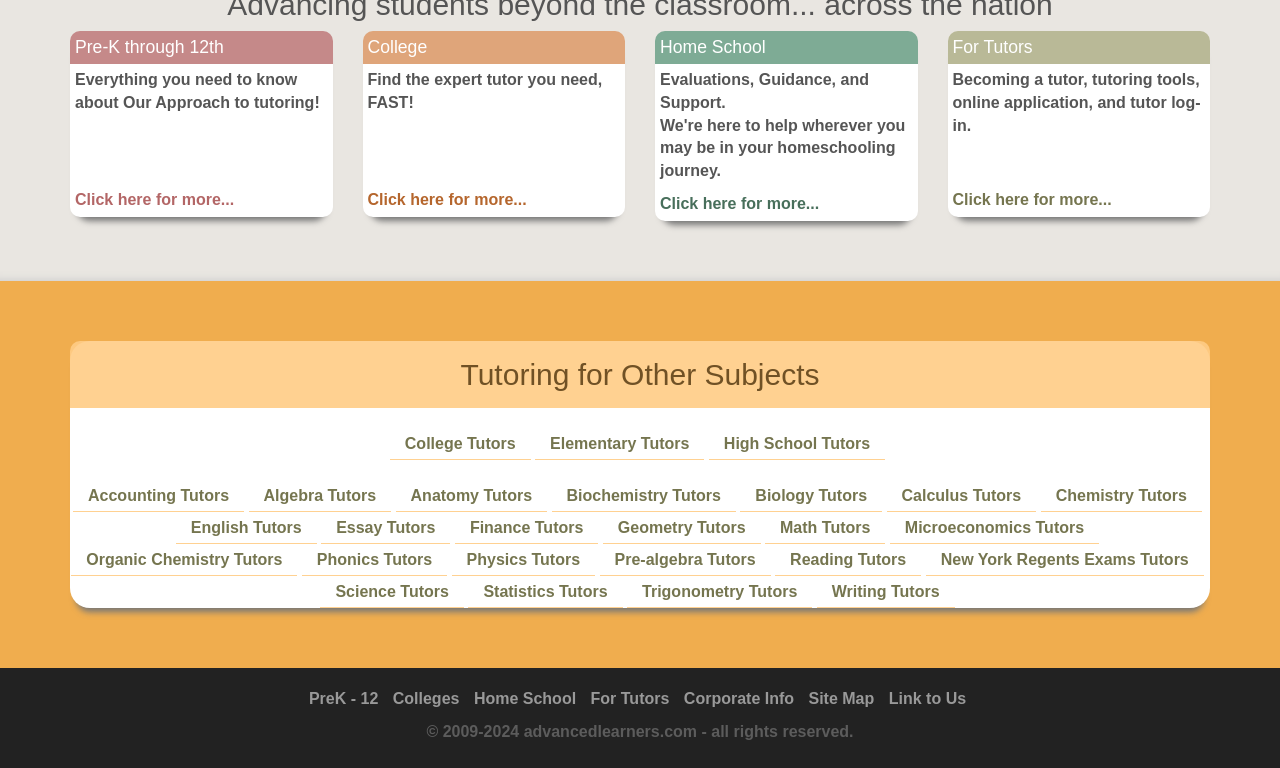Kindly determine the bounding box coordinates for the area that needs to be clicked to execute this instruction: "Click on Pre-K through 12th tutoring link".

[0.055, 0.04, 0.26, 0.282]